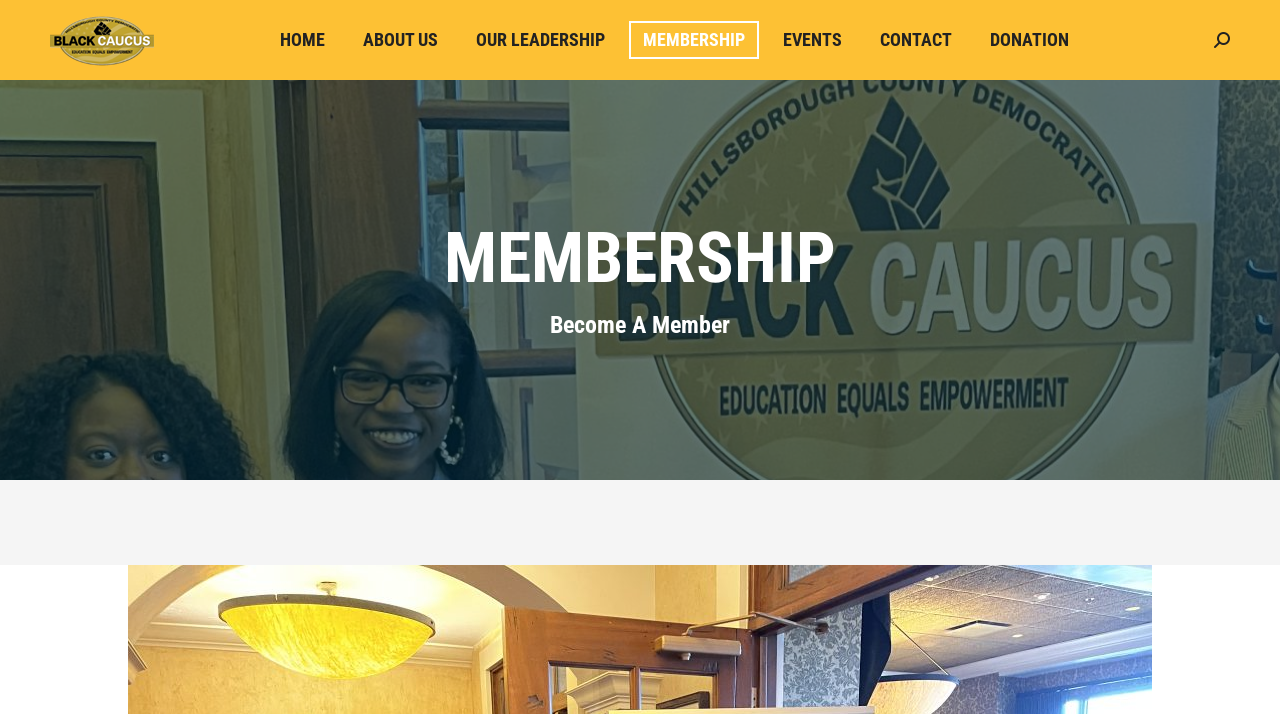Specify the bounding box coordinates of the area to click in order to follow the given instruction: "go to home page."

[0.207, 0.029, 0.264, 0.083]